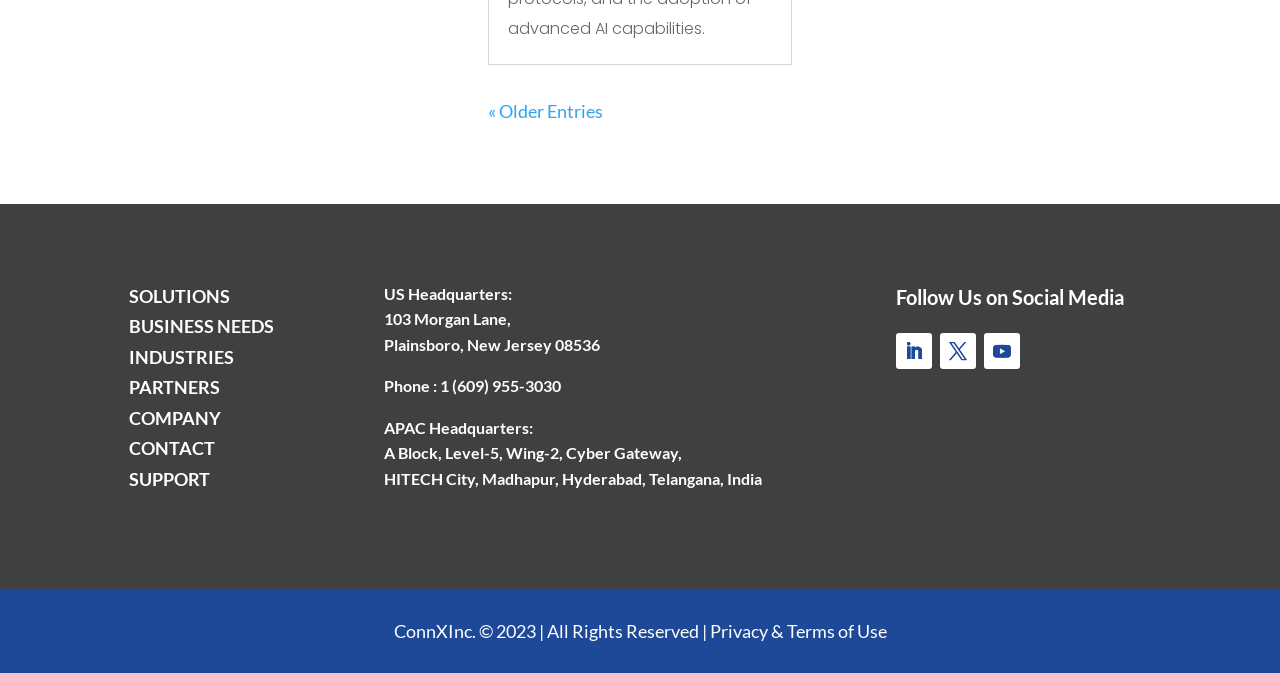What is the company's US headquarters address?
From the image, respond with a single word or phrase.

103 Morgan Lane, Plainsboro, New Jersey 08536